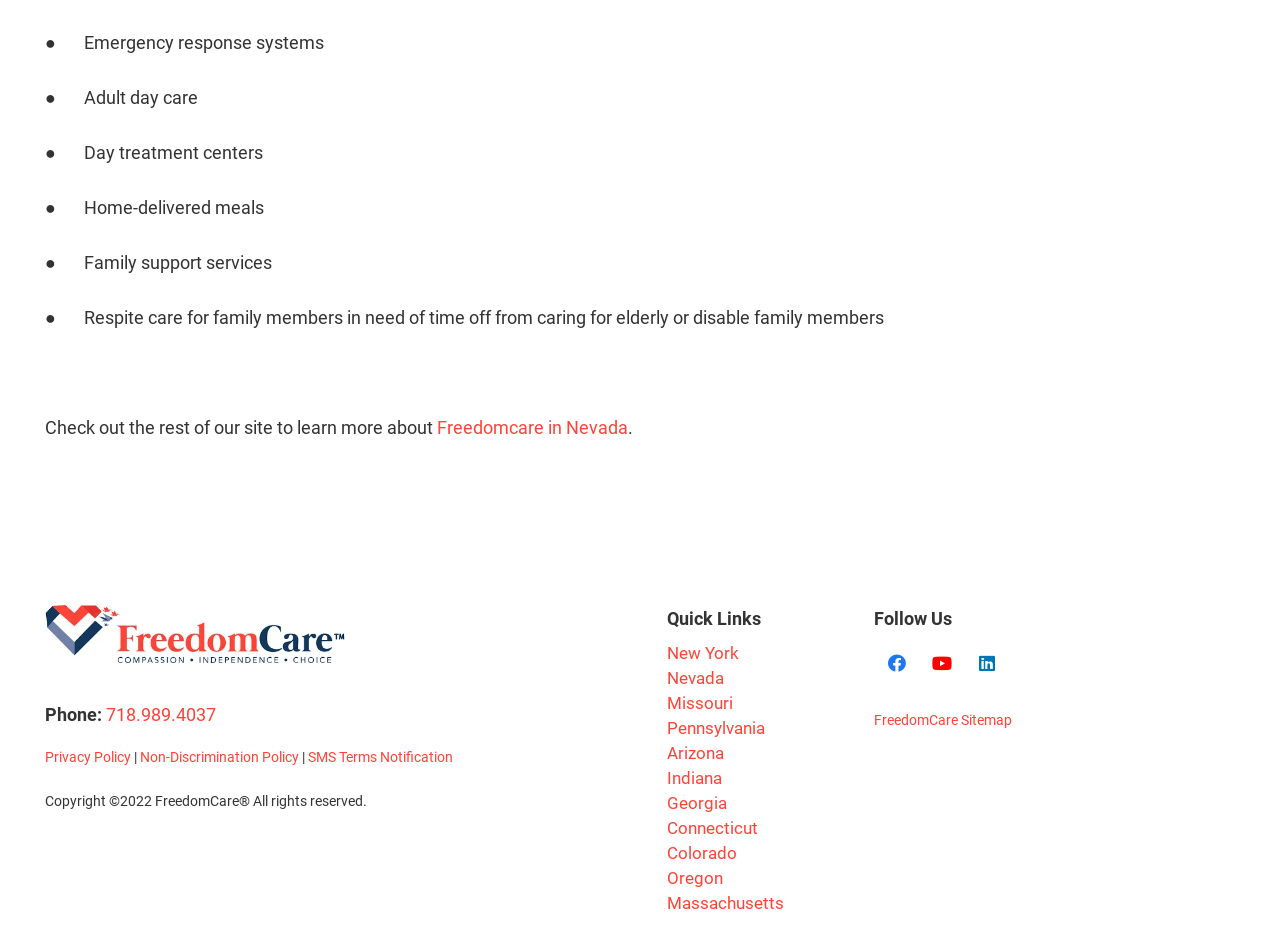Utilize the details in the image to give a detailed response to the question: What type of services does FreedomCare provide?

Based on the list of services provided on the webpage, such as emergency response systems, adult day care, day treatment centers, home-delivered meals, family support services, and respite care, it can be inferred that FreedomCare provides elderly care services.